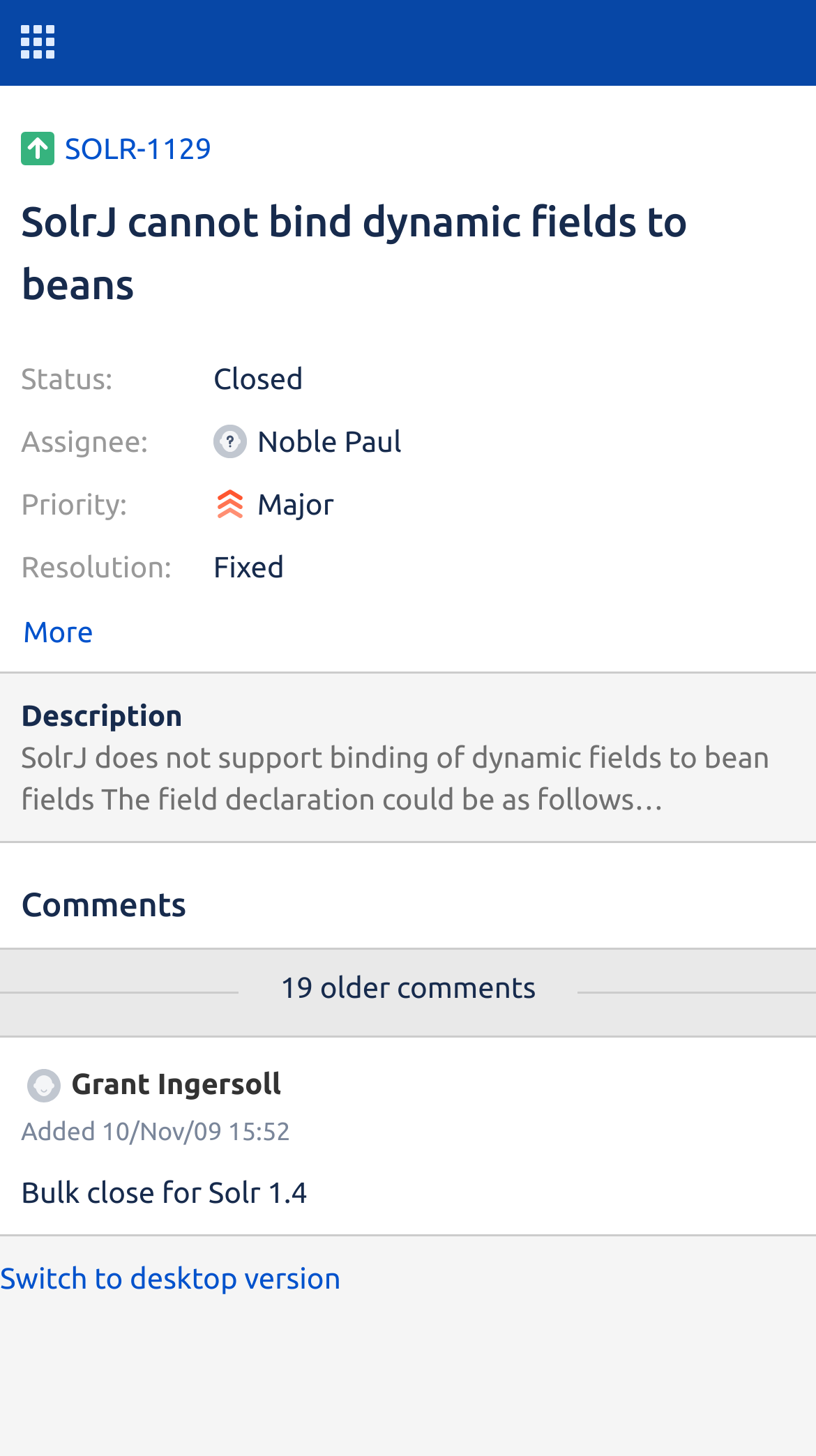Locate the bounding box of the UI element based on this description: "More". Provide four float numbers between 0 and 1 as [left, top, right, bottom].

[0.026, 0.402, 0.974, 0.46]